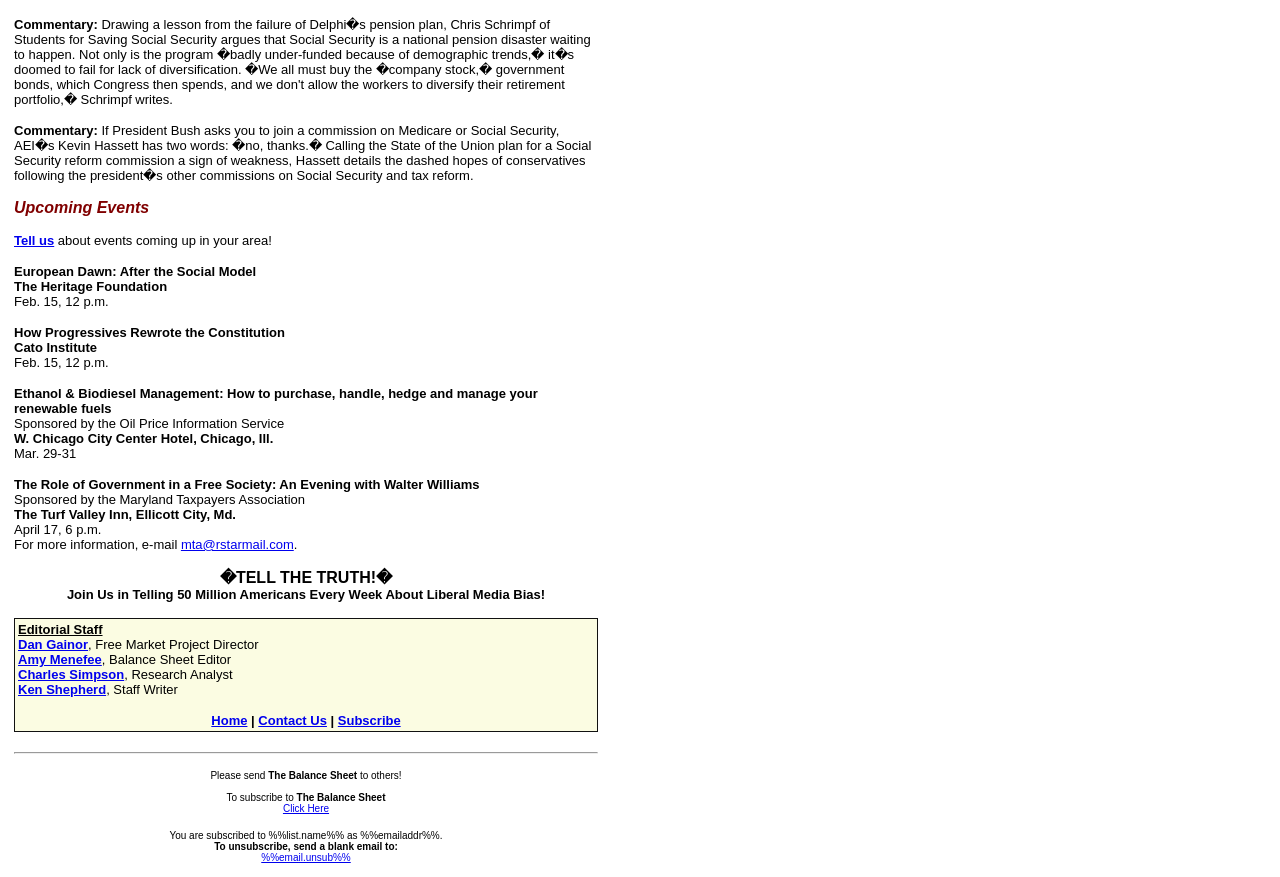Identify the bounding box for the UI element that is described as follows: "Home".

[0.165, 0.811, 0.193, 0.83]